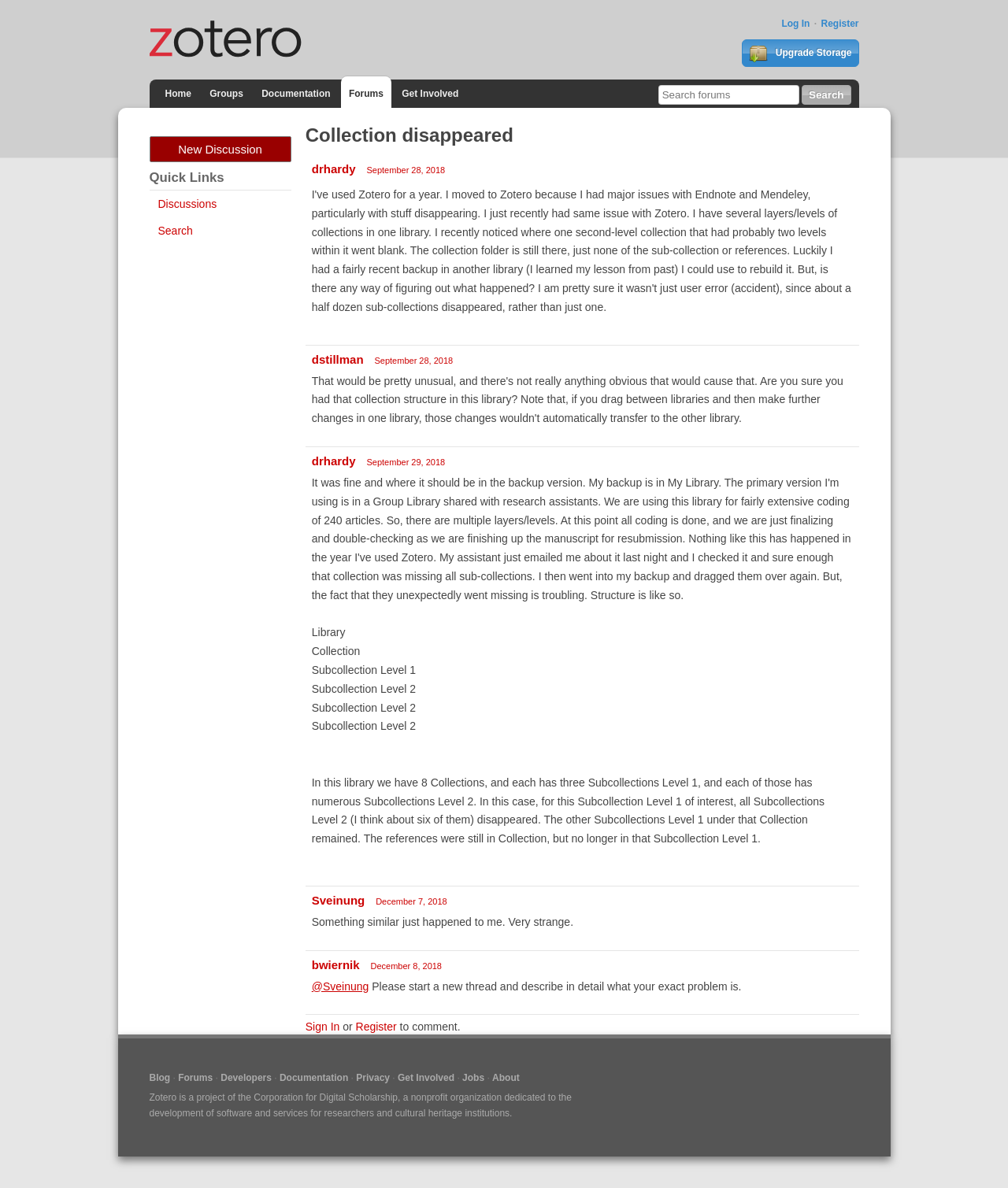What is the name of the forum? Using the information from the screenshot, answer with a single word or phrase.

Zotero Forums